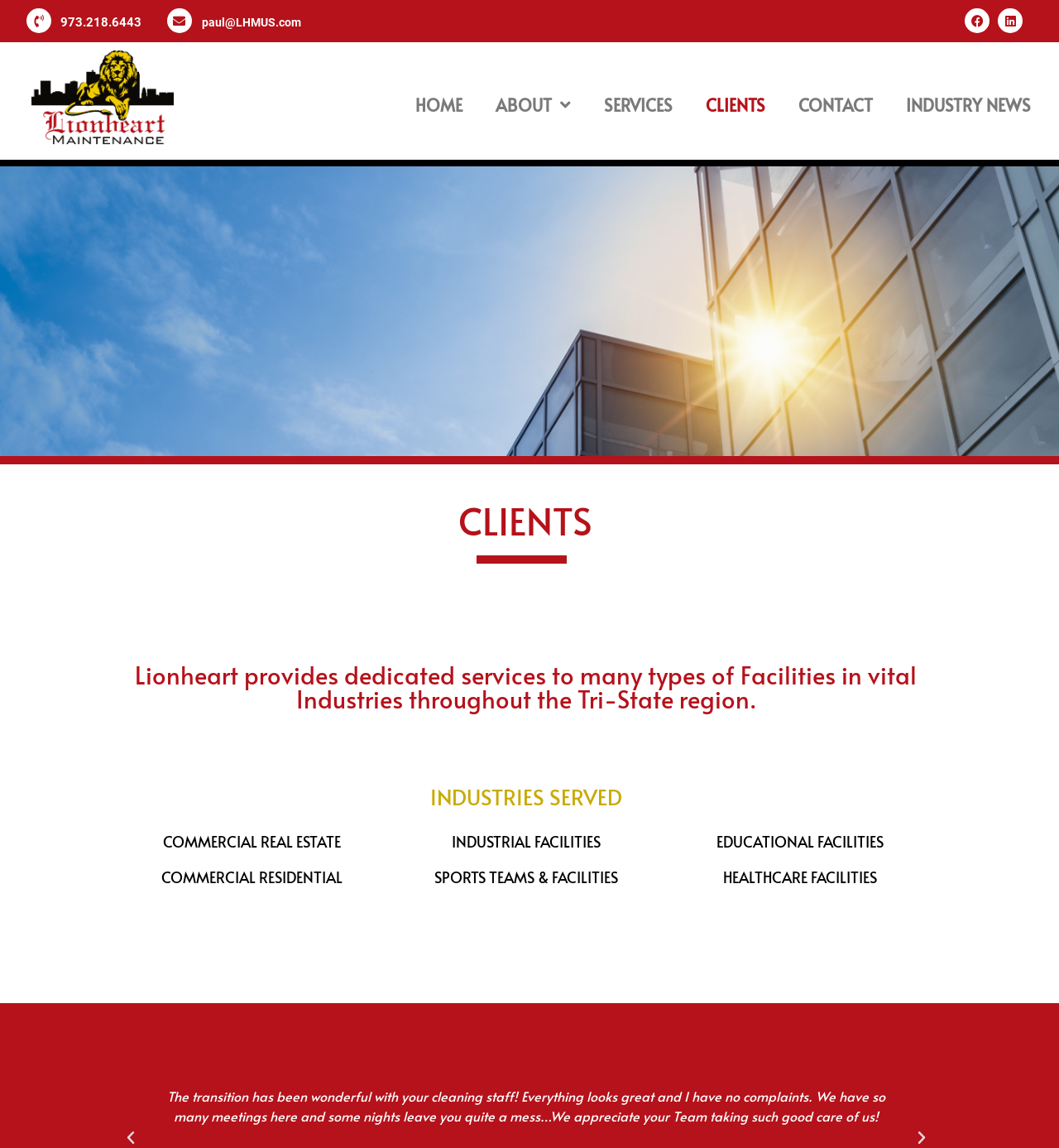Using the information shown in the image, answer the question with as much detail as possible: What is the first industry served mentioned on the webpage?

I found the first industry served by looking at the heading elements with the bounding box coordinates [0.116, 0.725, 0.359, 0.741] which contains the text 'COMMERCIAL REAL ESTATE'.